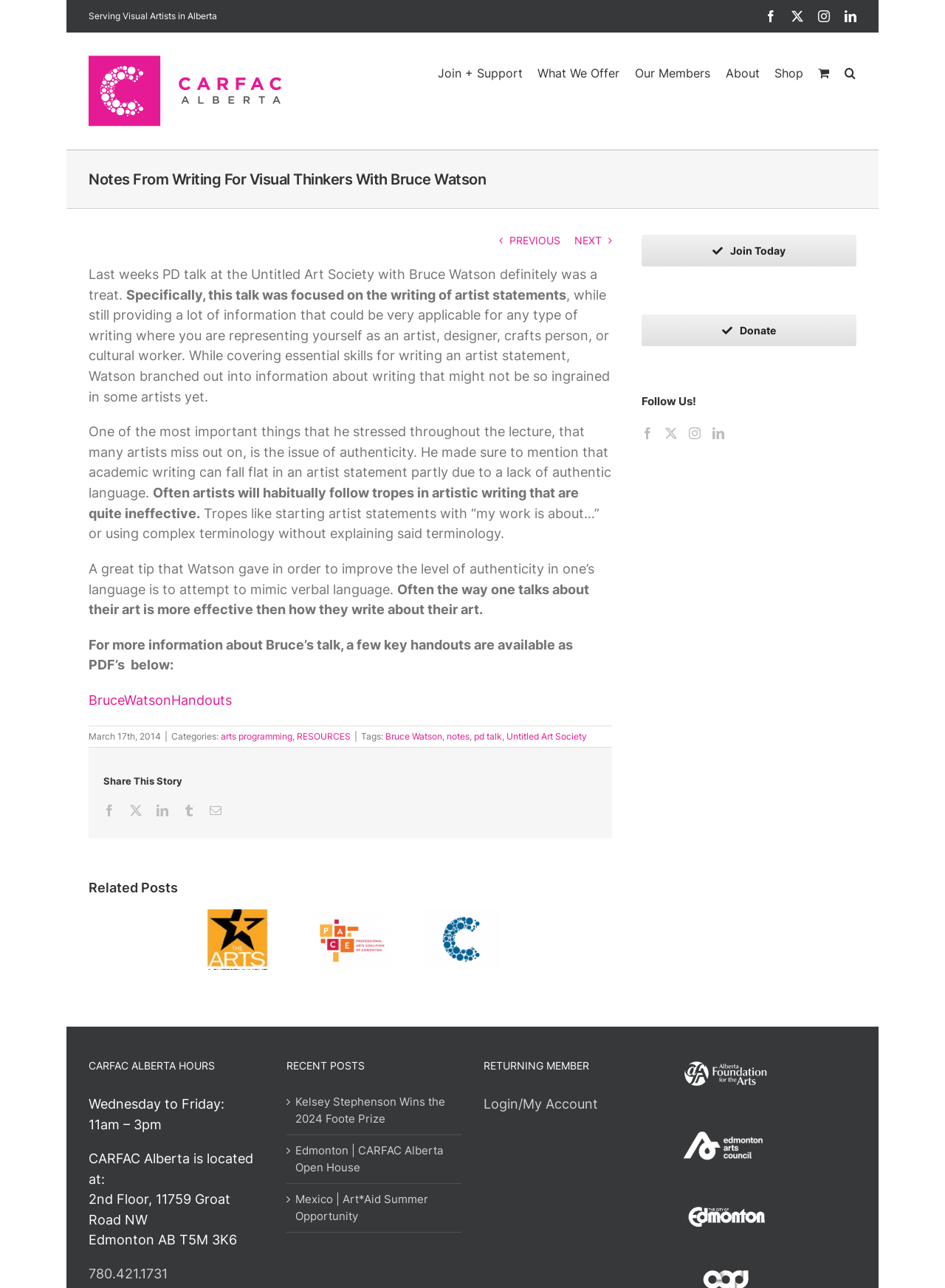Can you look at the image and give a comprehensive answer to the question:
What are the hours of operation for CARFAC Alberta?

I found the answer by looking at the bottom of the webpage, where it says 'CARFAC ALBERTA HOURS' and then provides the hours of operation.